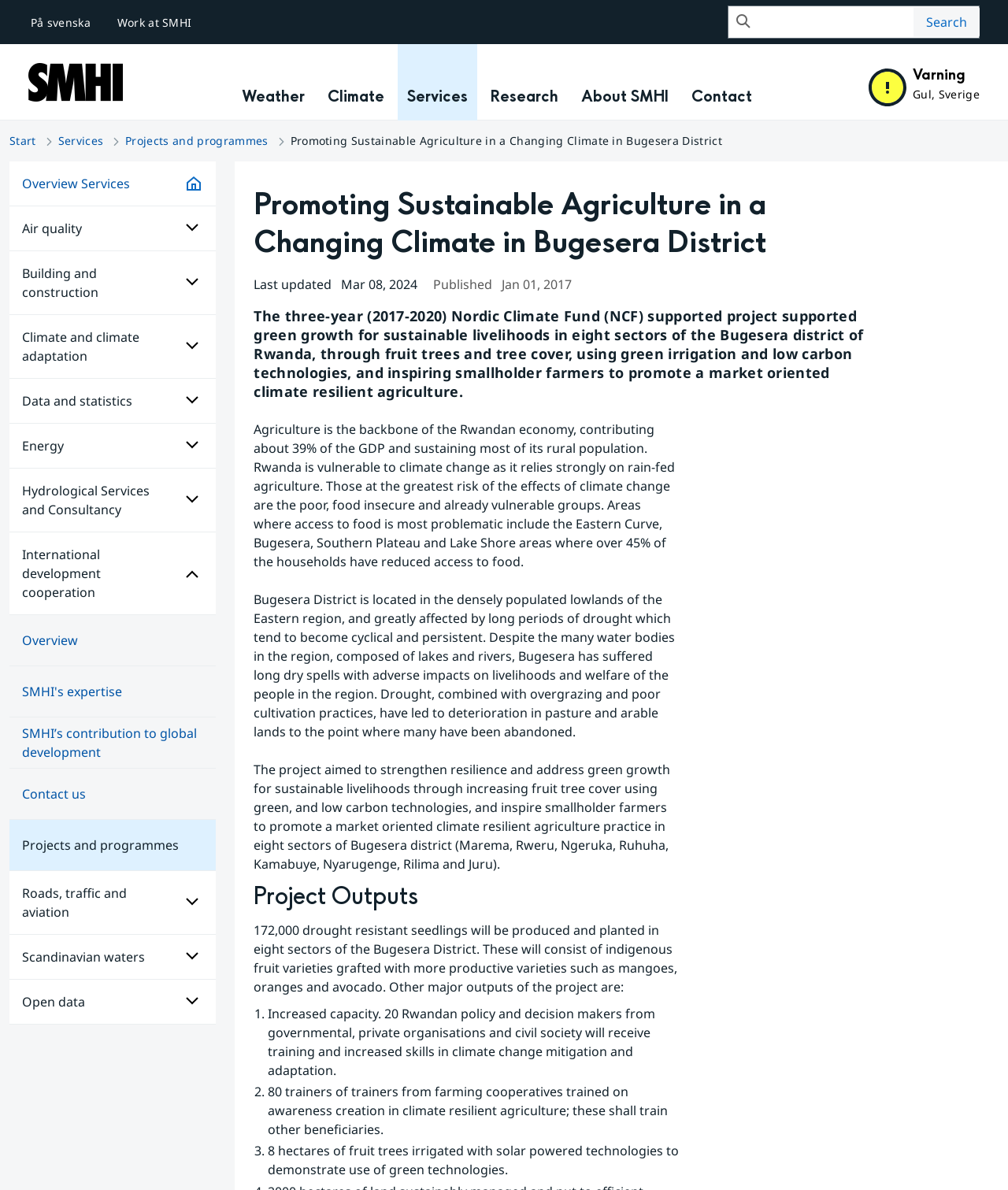What is the name of the institute?
Refer to the image and provide a concise answer in one word or phrase.

Swedish Meteorological and Hydrological Institute